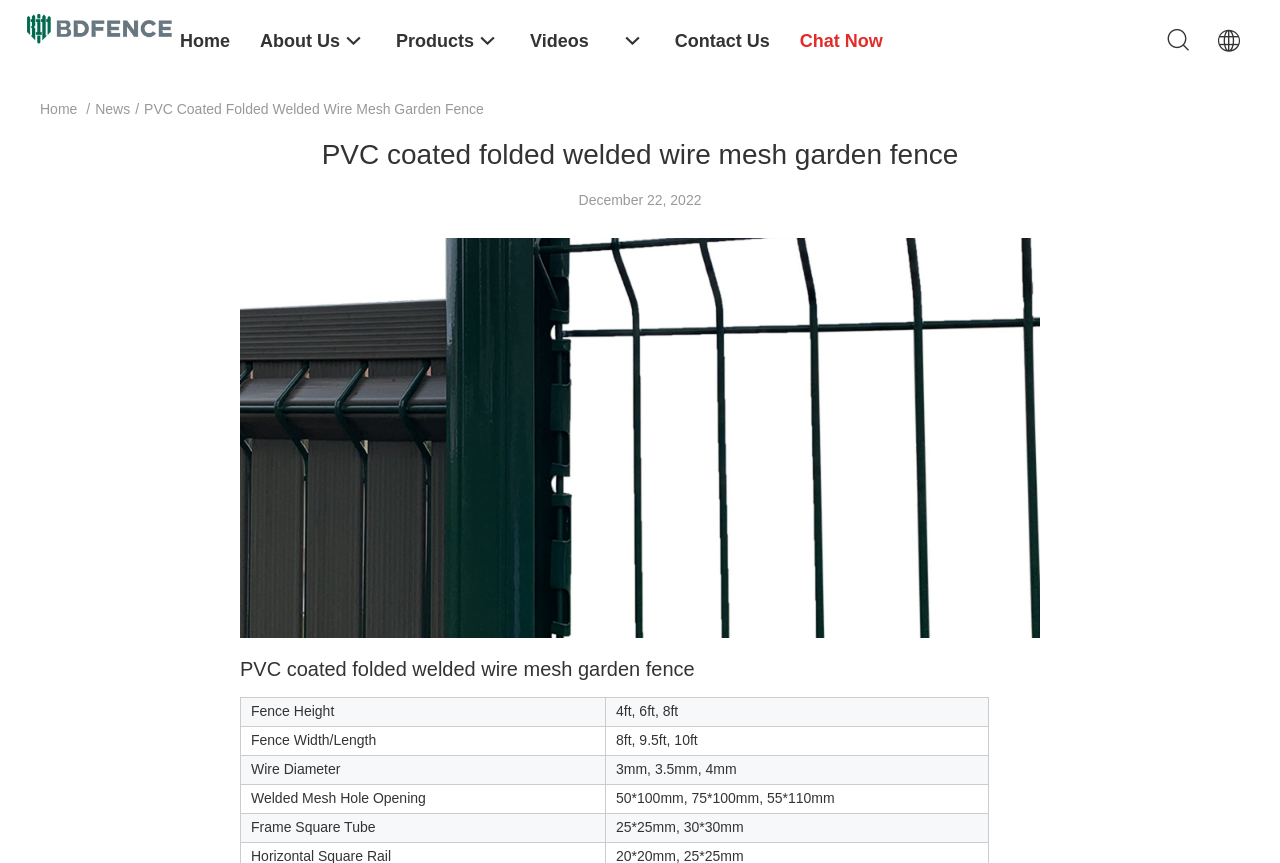Please reply to the following question using a single word or phrase: 
What is the date of the latest company news?

December 22, 2022